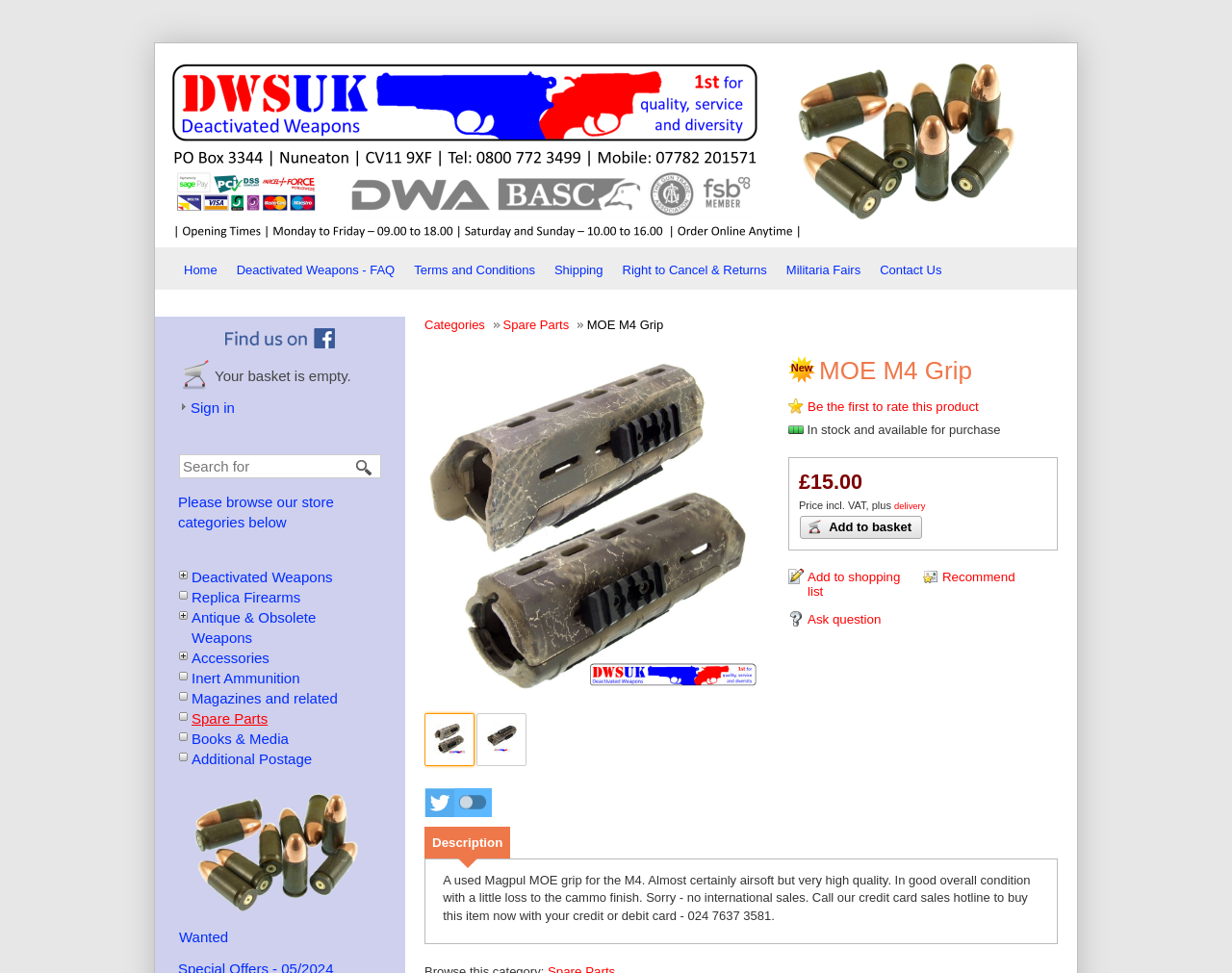Provide an in-depth caption for the contents of the webpage.

This webpage is an e-commerce product page for a Magpul MOE M4 Grip. At the top, there are seven navigation links: "Home", "Deactivated Weapons - FAQ", "Terms and Conditions", "Shipping", "Right to Cancel & Returns", "Militaria Fairs", and "Contact Us". Below these links, there is a Facebook link with an accompanying image, a basket icon with the text "Your basket is empty", and a "Sign in" link.

On the left side, there is a search bar with a "Product search" label and a "Start search" button. Below the search bar, there is a "Please browse our store categories below" message, followed by a list of categories including "Deactivated Weapons", "Replica Firearms", "Antique & Obsolete Weapons", "Accessories", "Inert Ammunition", "Magazines and related", "Spare Parts", "Books & Media", and "Additional Postage". Each category is a link.

On the right side, there is a product image of a 9mm grip, and below it, a "Wanted" link. The main product information section starts with a heading "Categories Spare Parts MOE M4 Grip", followed by a horizontal separator line. Below the separator, there is a "New" label, a product title "MOE M4 Grip", and a "Be the first to rate this product" link.

The product details section includes the product price, "£15.00", and a message "In stock and available for purchase". There are also buttons to "Add to basket" and "Add to shopping list", as well as links to "Recommend" and "Ask question". Below the product details, there is an "Expand" button that reveals more product images.

At the bottom of the page, there is a tab list with a single tab "Description" that is expanded and selected by default. The tab content includes a product description text that mentions the product's condition, quality, and availability.